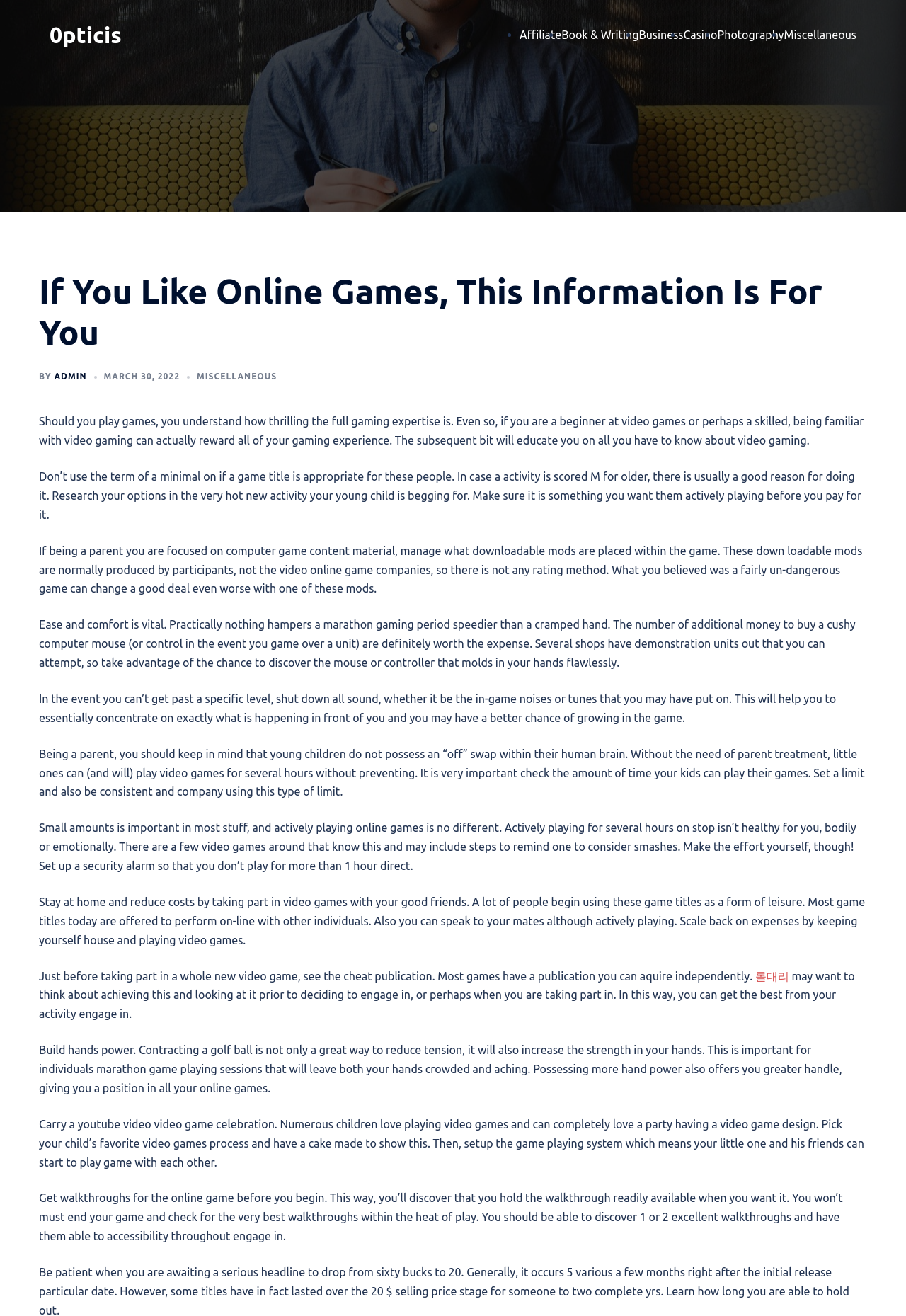How many paragraphs of text are on the webpage?
Based on the visual, give a brief answer using one word or a short phrase.

10